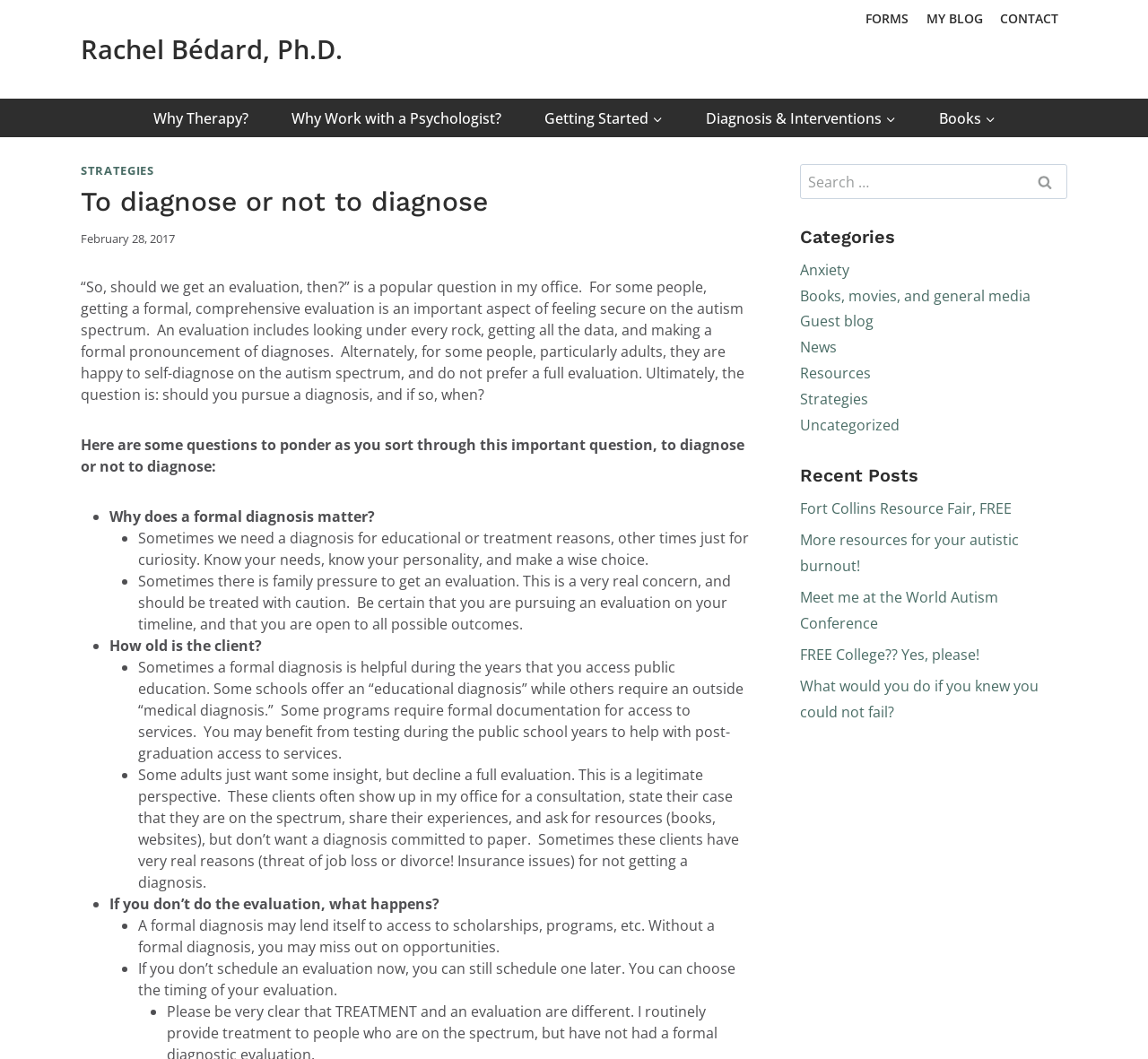What is the purpose of getting a formal diagnosis?
Using the information presented in the image, please offer a detailed response to the question.

According to the text, getting a formal diagnosis may be necessary for educational or treatment reasons, as mentioned in the sentence 'Sometimes we need a diagnosis for educational or treatment reasons, other times just for curiosity.'